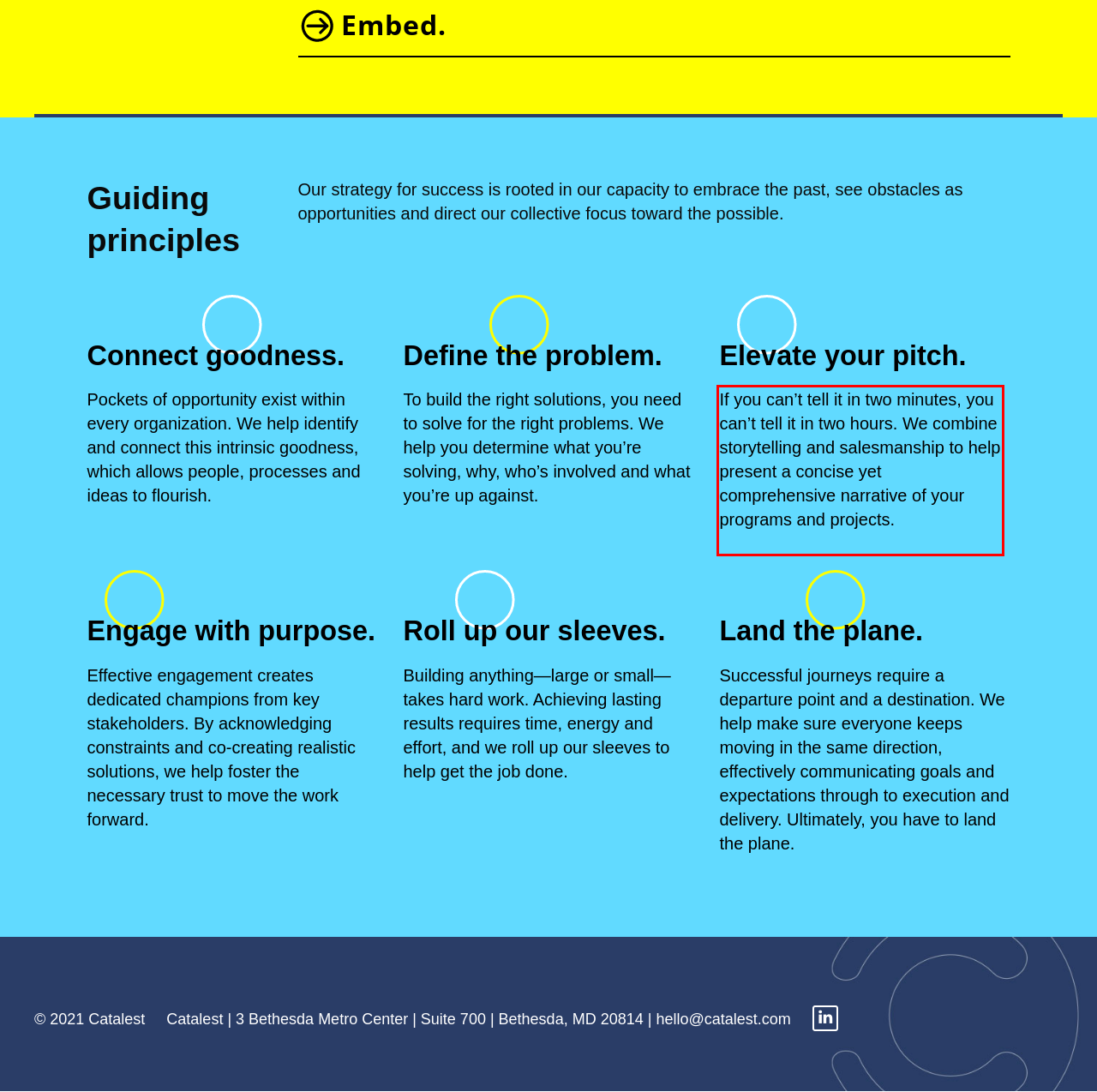Observe the screenshot of the webpage, locate the red bounding box, and extract the text content within it.

If you can’t tell it in two minutes, you can’t tell it in two hours. We combine storytelling and salesmanship to help present a concise yet comprehensive narrative of your programs and projects.